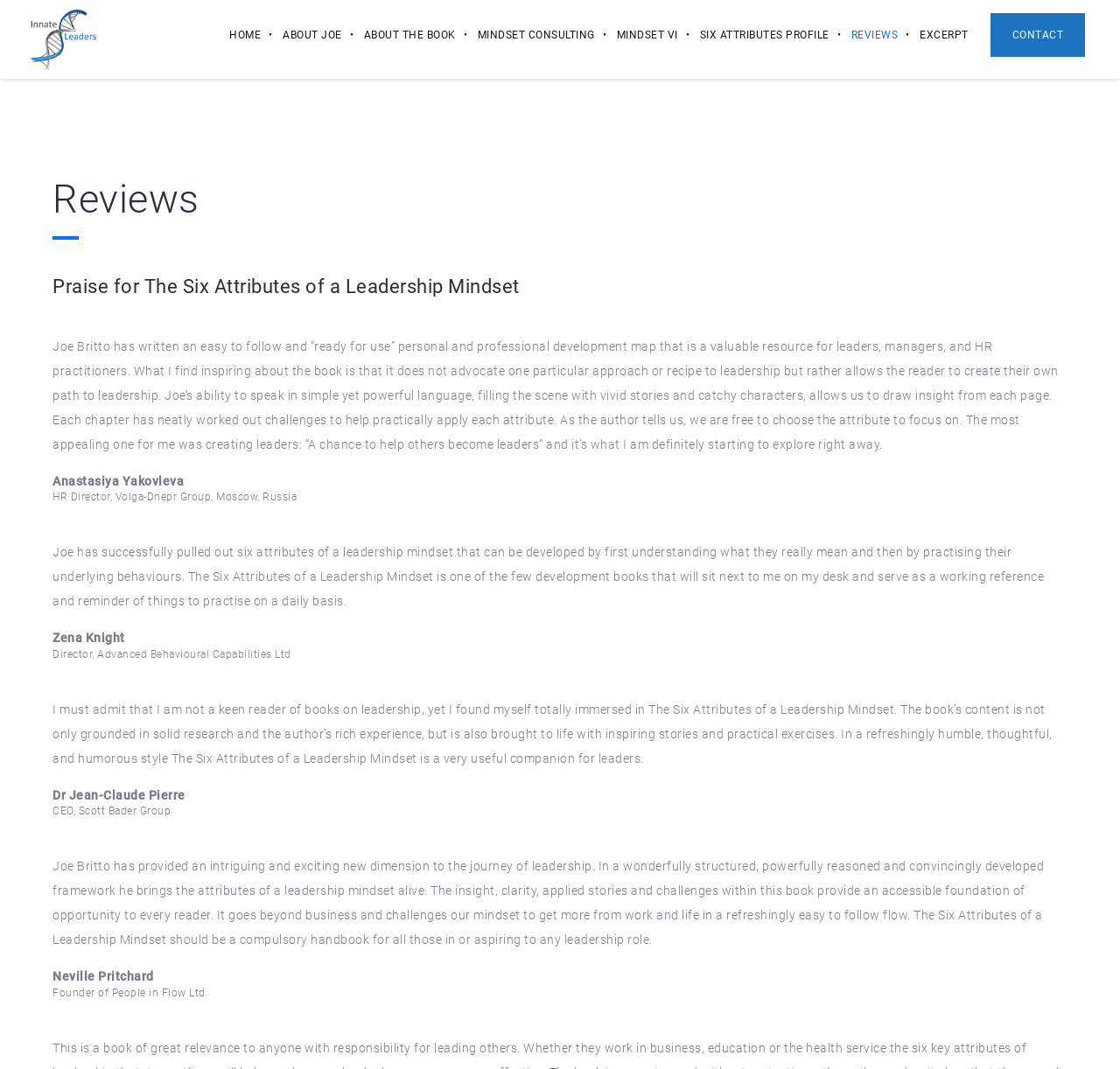Please answer the following question using a single word or phrase: 
What is the name of the company founded by Neville Pritchard?

People in Flow Ltd.